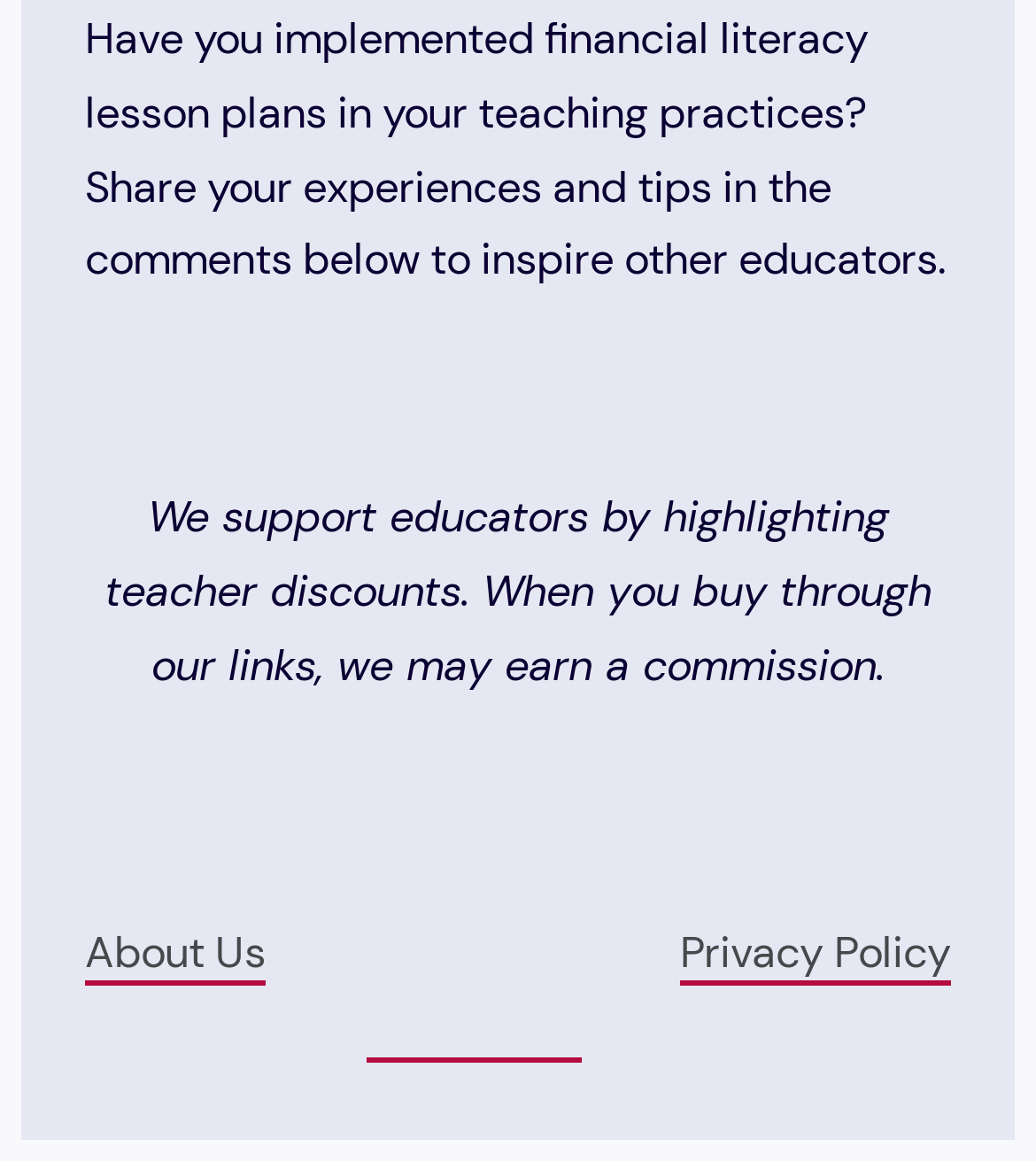What is the topic of discussion?
Answer the question with as much detail as possible.

The topic of discussion is financial literacy, as indicated by the StaticText element 'Have you implemented financial literacy lesson plans in your teaching practices? Share your experiences and tips in the comments below to inspire other educators.'